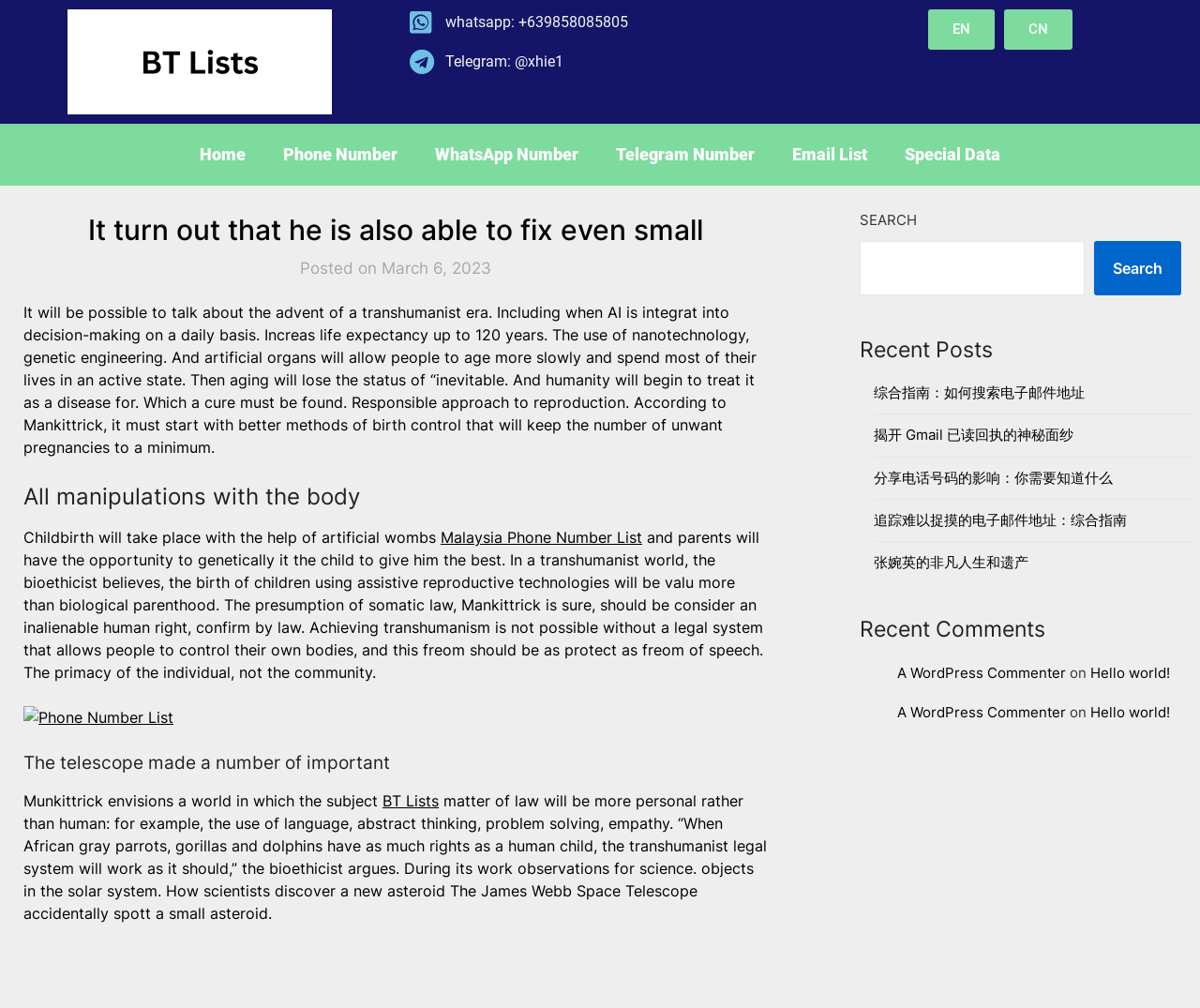What is the purpose of the search box?
Based on the image, respond with a single word or phrase.

To search the website